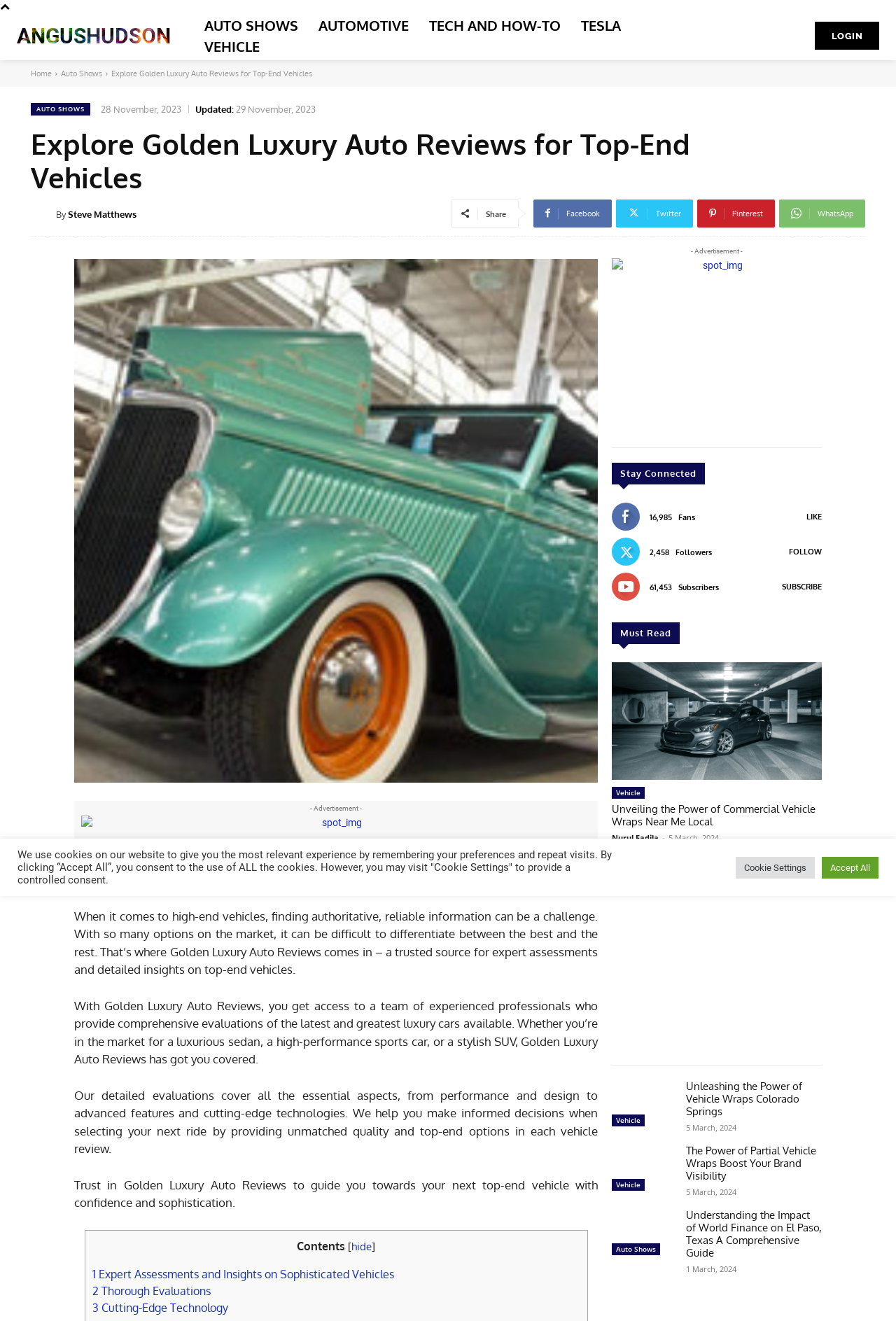Bounding box coordinates are specified in the format (top-left x, top-left y, bottom-right x, bottom-right y). All values are floating point numbers bounded between 0 and 1. Please provide the bounding box coordinate of the region this sentence describes: Tech and How-To

[0.47, 0.011, 0.635, 0.027]